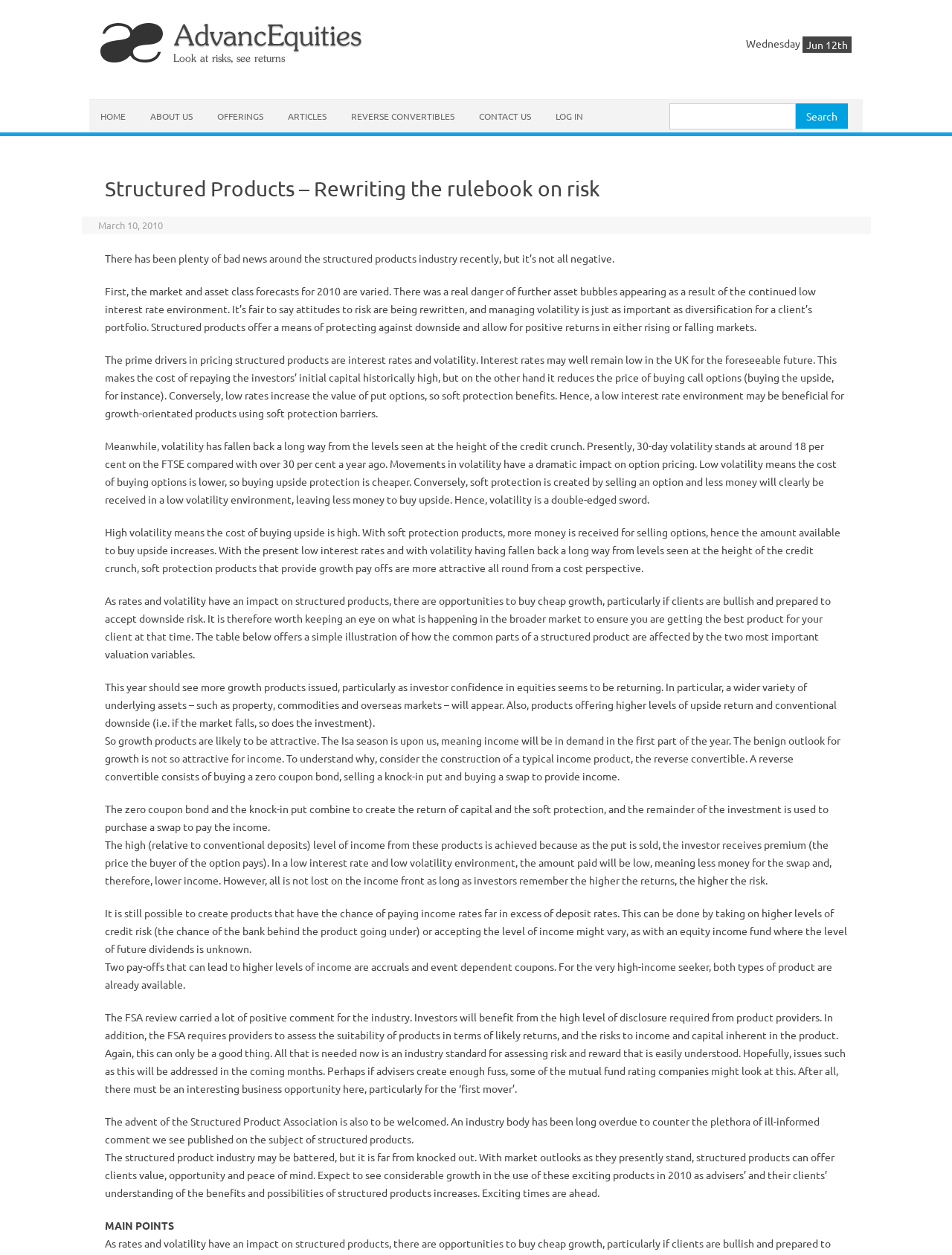Determine the bounding box for the described UI element: "Reverse Convertibles".

[0.357, 0.079, 0.489, 0.106]